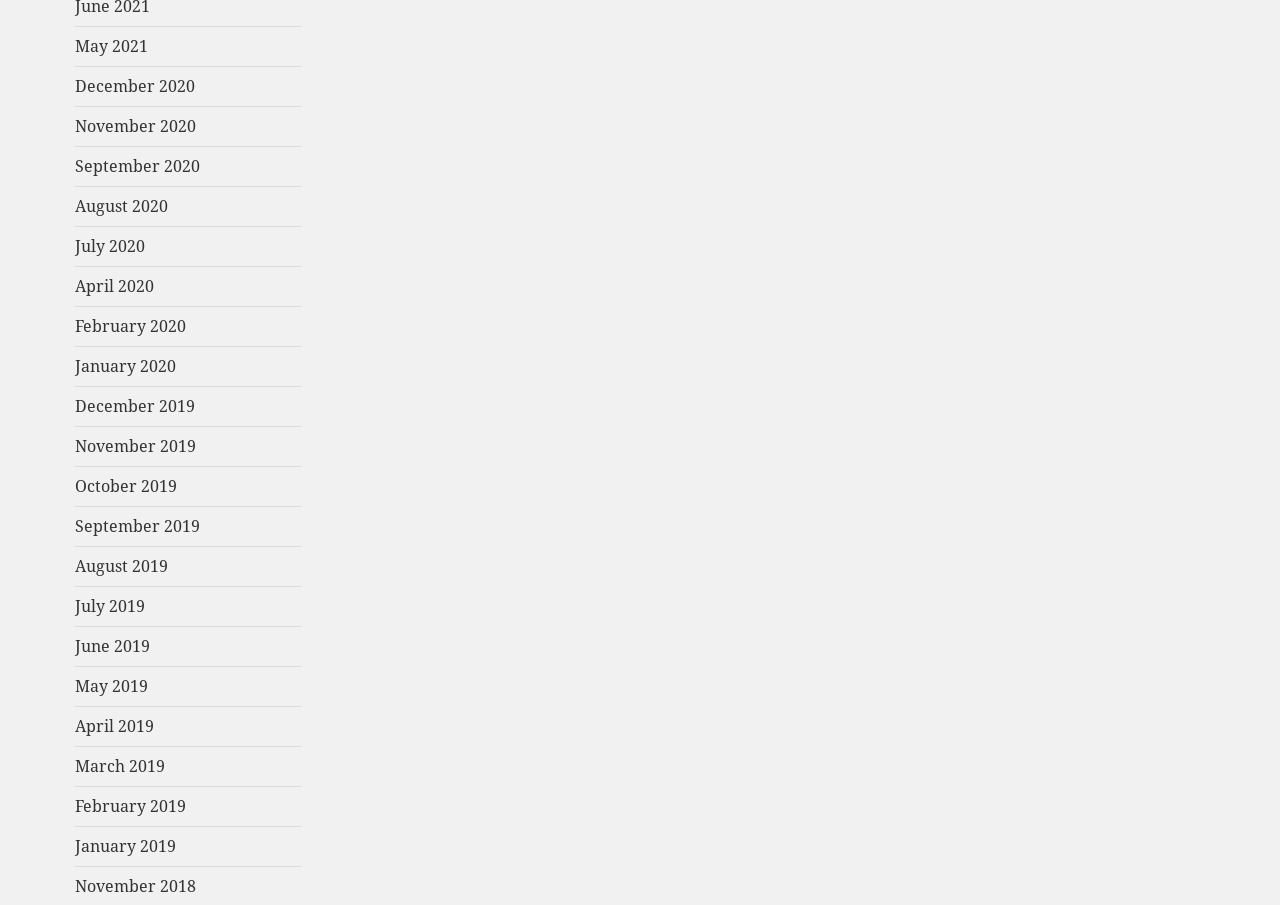Locate the bounding box coordinates of the area where you should click to accomplish the instruction: "view January 2019".

[0.059, 0.923, 0.138, 0.947]